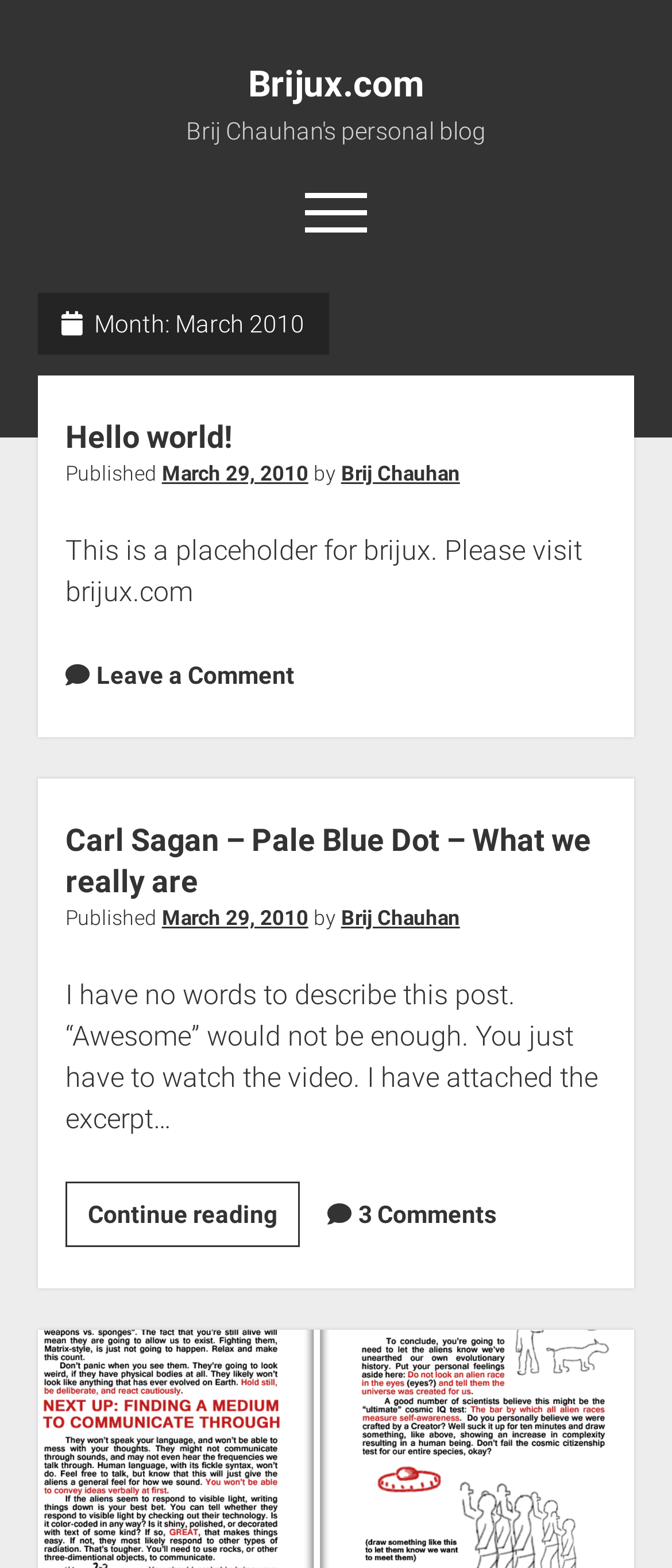Determine the bounding box coordinates for the clickable element required to fulfill the instruction: "Click on the 'Home' link". Provide the coordinates as four float numbers between 0 and 1, i.e., [left, top, right, bottom].

[0.432, 0.213, 0.568, 0.242]